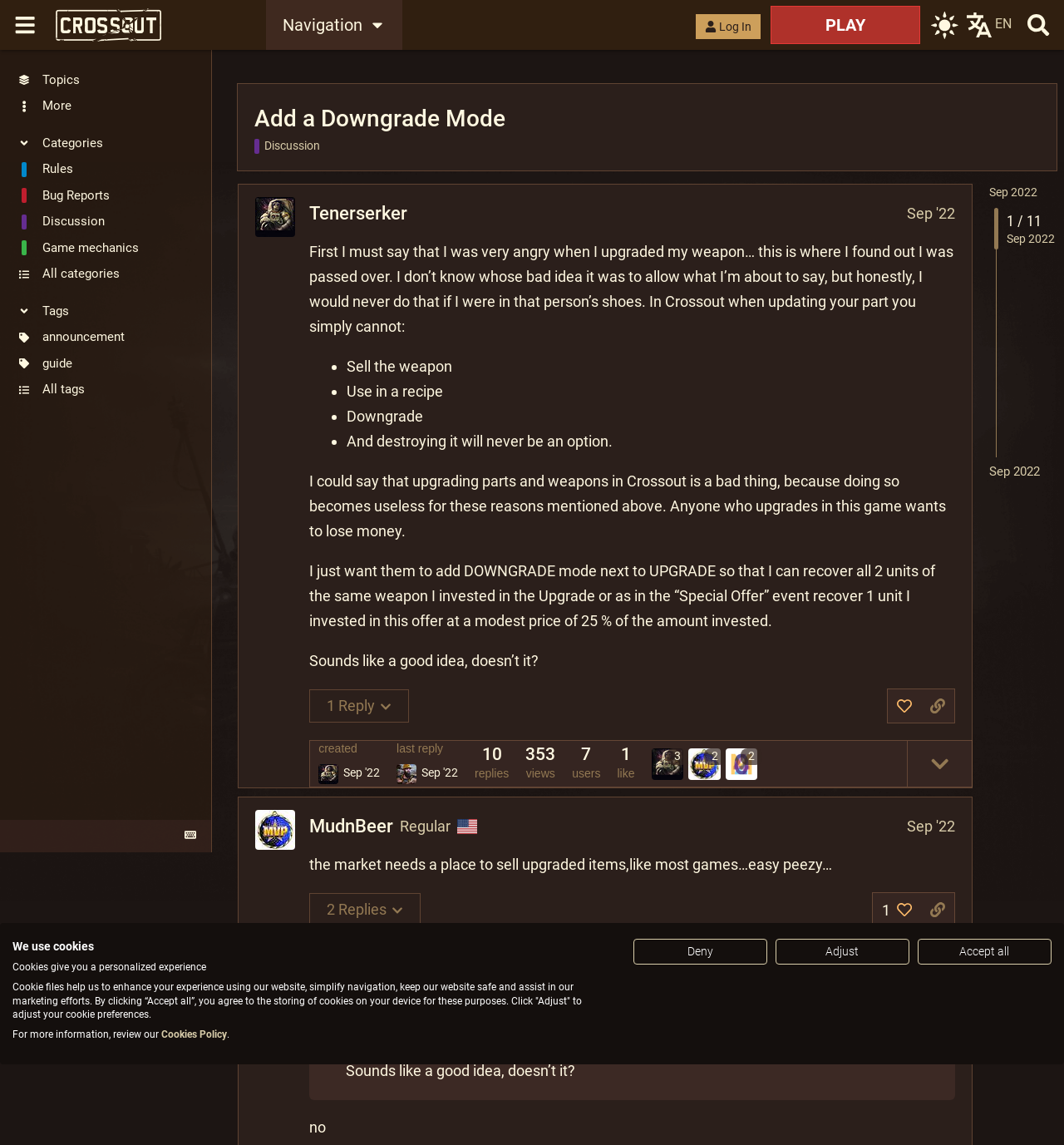Locate the bounding box coordinates of the clickable area to execute the instruction: "Click the 'Log In' button". Provide the coordinates as four float numbers between 0 and 1, represented as [left, top, right, bottom].

[0.654, 0.012, 0.715, 0.034]